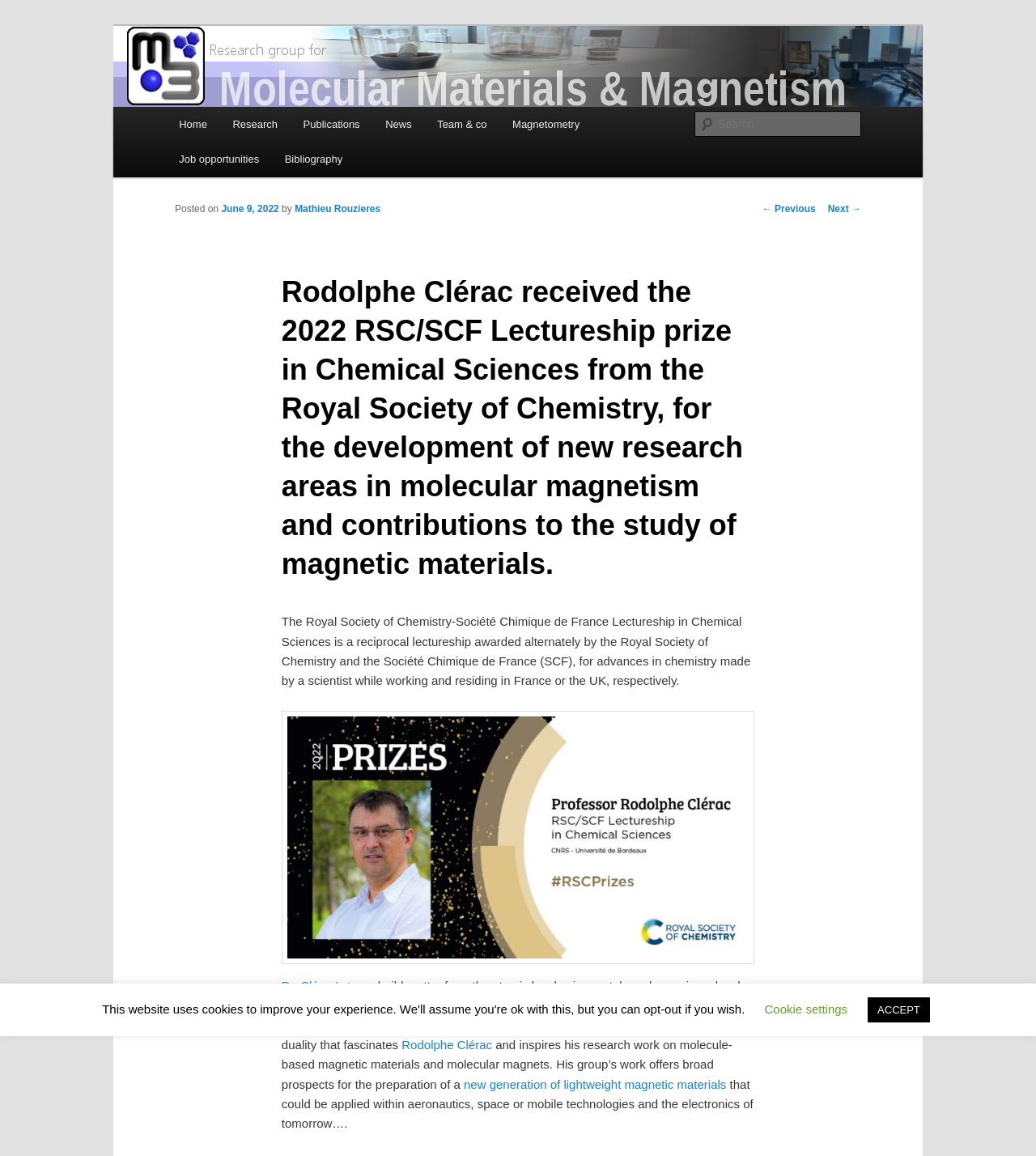Identify the bounding box coordinates for the element that needs to be clicked to fulfill this instruction: "Go to the home page". Provide the coordinates in the format of four float numbers between 0 and 1: [left, top, right, bottom].

[0.16, 0.092, 0.212, 0.123]